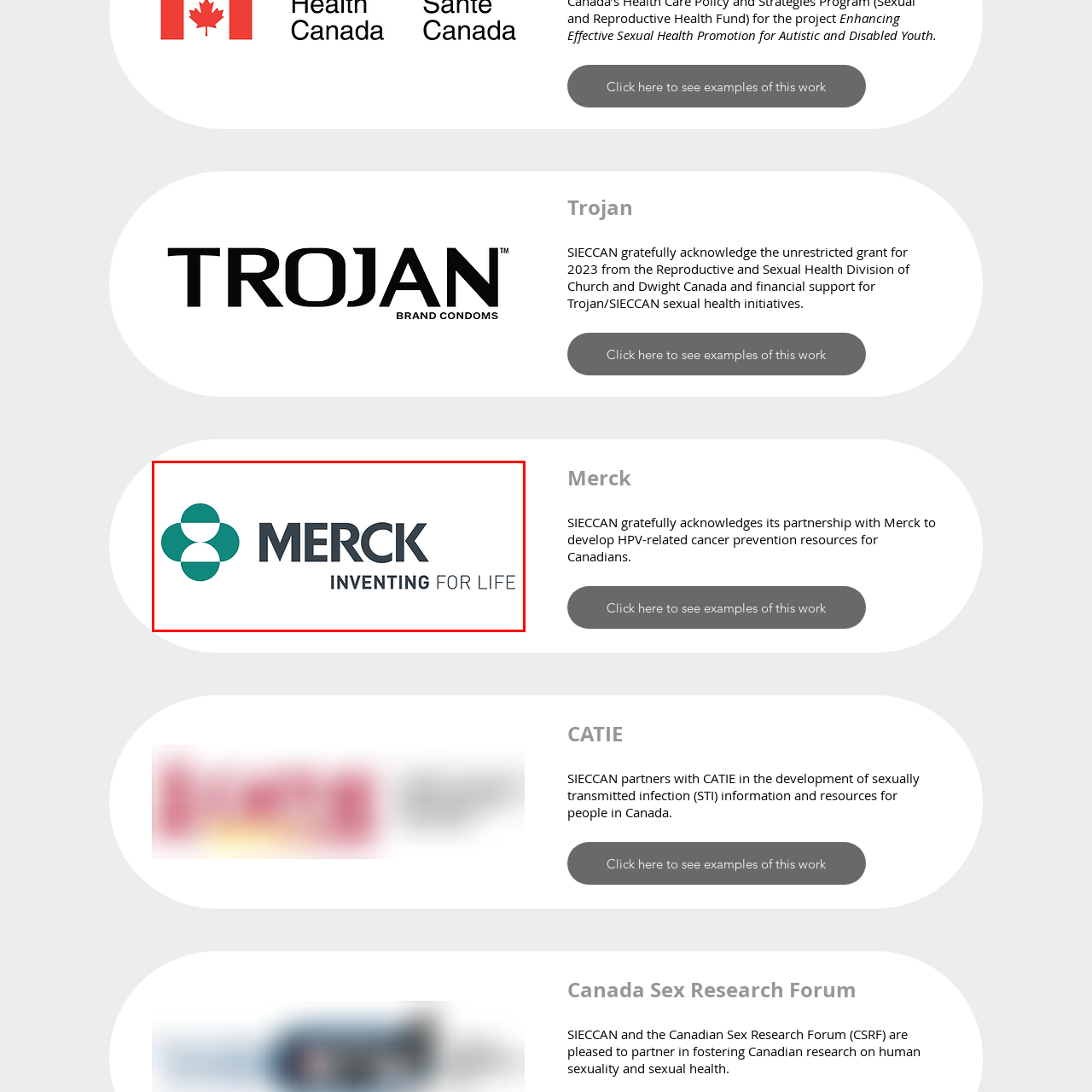Offer an in-depth caption for the image content enclosed by the red border.

The image features the Merck logo, which consists of a stylized icon in green and the name "MERCK" prominently displayed alongside the slogan "INVENTING FOR LIFE." This branding reflects Merck's commitment to innovation and health. The logo is situated in the context of a partnership highlighted by SIECCAN, focusing on the development of HPV-related cancer prevention resources for Canadians. This initiative underscores the importance of collaboration in advancing public health and sexual health education. The overall design portrays a modern and health-oriented image, aligning with Merck's mission to contribute positively to global health outcomes.